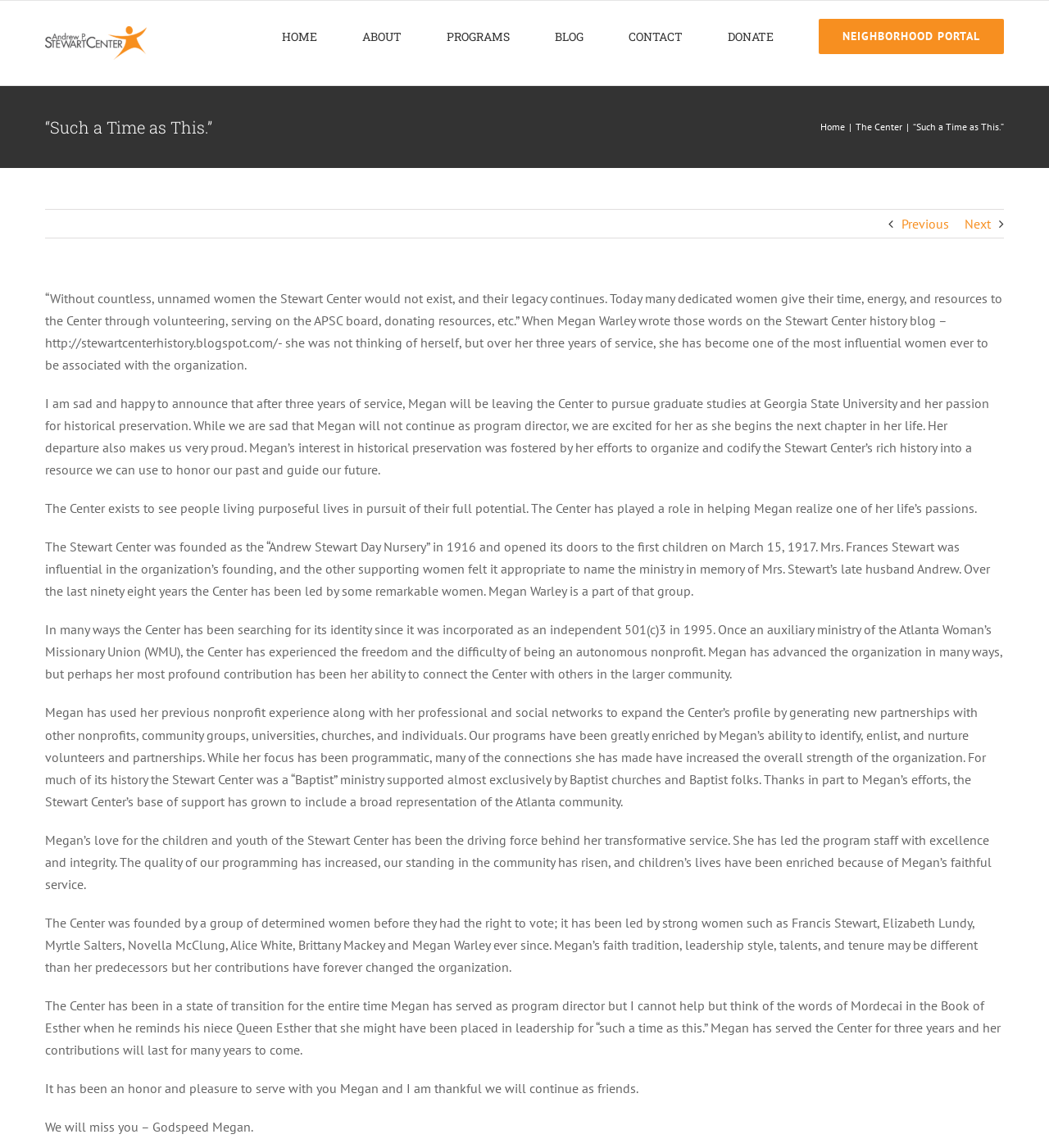Give a detailed account of the webpage, highlighting key information.

The webpage is about the Andrew P. Stewart Center, a non-profit organization. At the top left corner, there is a logo of the center, accompanied by a navigation menu with links to different sections of the website, including "HOME", "ABOUT", "PROGRAMS", "BLOG", "CONTACT", "DONATE", and "NEIGHBORHOOD PORTAL". 

Below the navigation menu, there is a page title bar with a heading that reads "“Such a Time as This.”". To the right of the heading, there are links to "Home" and "The Center", separated by a vertical bar. 

The main content of the webpage is a tribute to Megan Warley, a dedicated woman who has served the center for three years. The text describes her contributions to the organization, including her efforts to organize and codify the center's history, her passion for historical preservation, and her ability to connect the center with others in the larger community. The text also mentions the center's history, its founding by a group of determined women, and its growth over the years.

The text is divided into several paragraphs, each describing a different aspect of Megan's service and the center's history. There are also links to navigate to the previous and next pages at the top right corner of the main content area. At the bottom right corner, there is a link to go back to the top of the page.